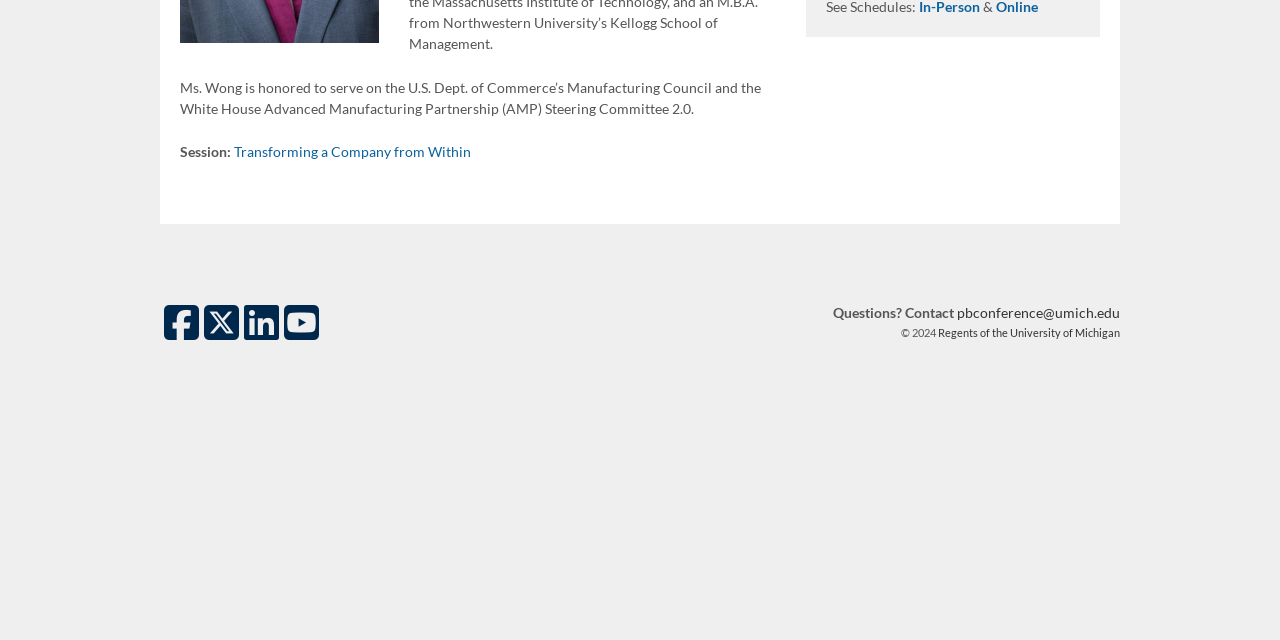Bounding box coordinates are specified in the format (top-left x, top-left y, bottom-right x, bottom-right y). All values are floating point numbers bounded between 0 and 1. Please provide the bounding box coordinate of the region this sentence describes: Transforming a Company from Within

[0.183, 0.223, 0.368, 0.25]